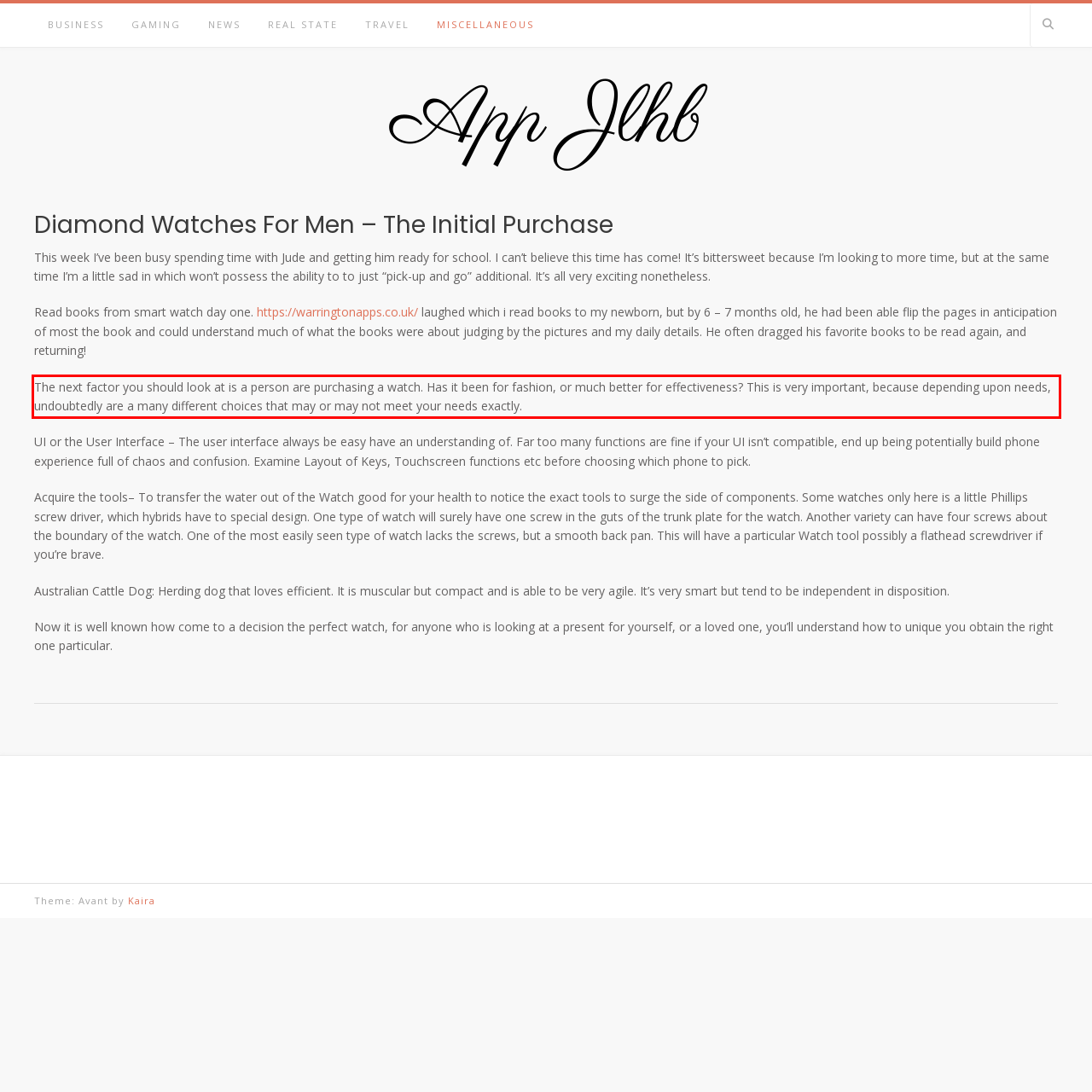Please identify the text within the red rectangular bounding box in the provided webpage screenshot.

The next factor you should look at is a person are purchasing a watch. Has it been for fashion, or much better for effectiveness? This is very important, because depending upon needs, undoubtedly are a many different choices that may or may not meet your needs exactly.